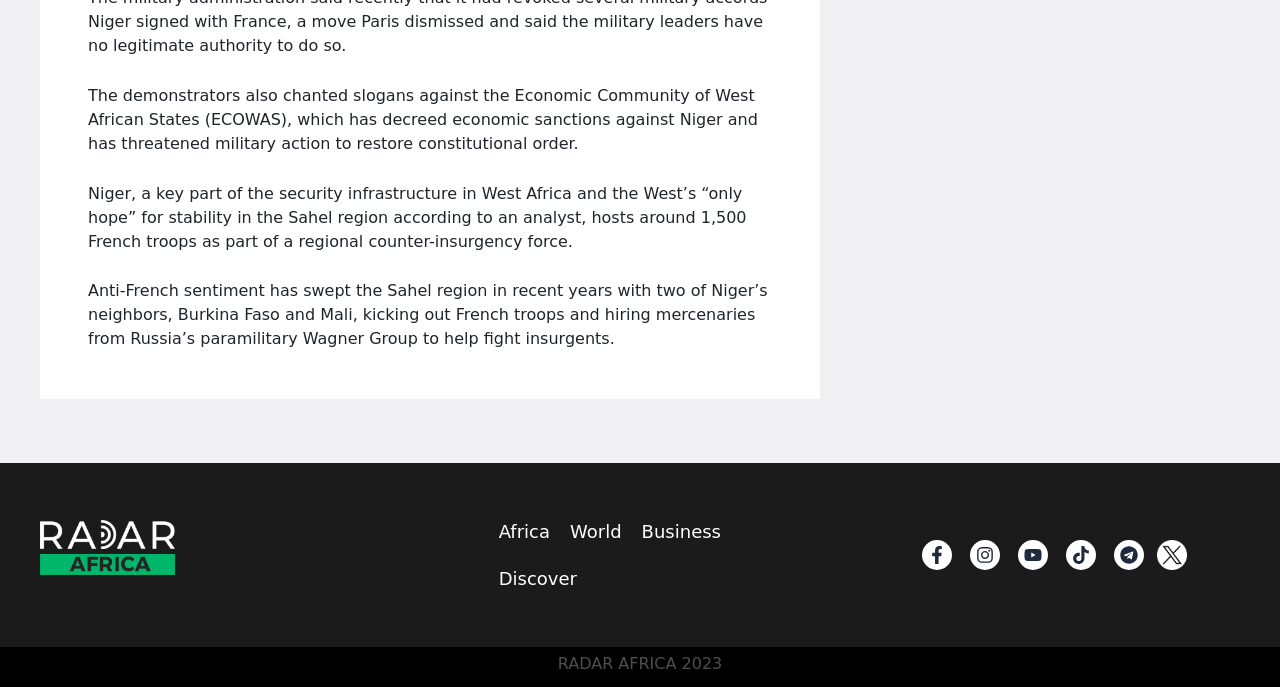Could you provide the bounding box coordinates for the portion of the screen to click to complete this instruction: "Open Instagram"?

[0.758, 0.786, 0.781, 0.83]